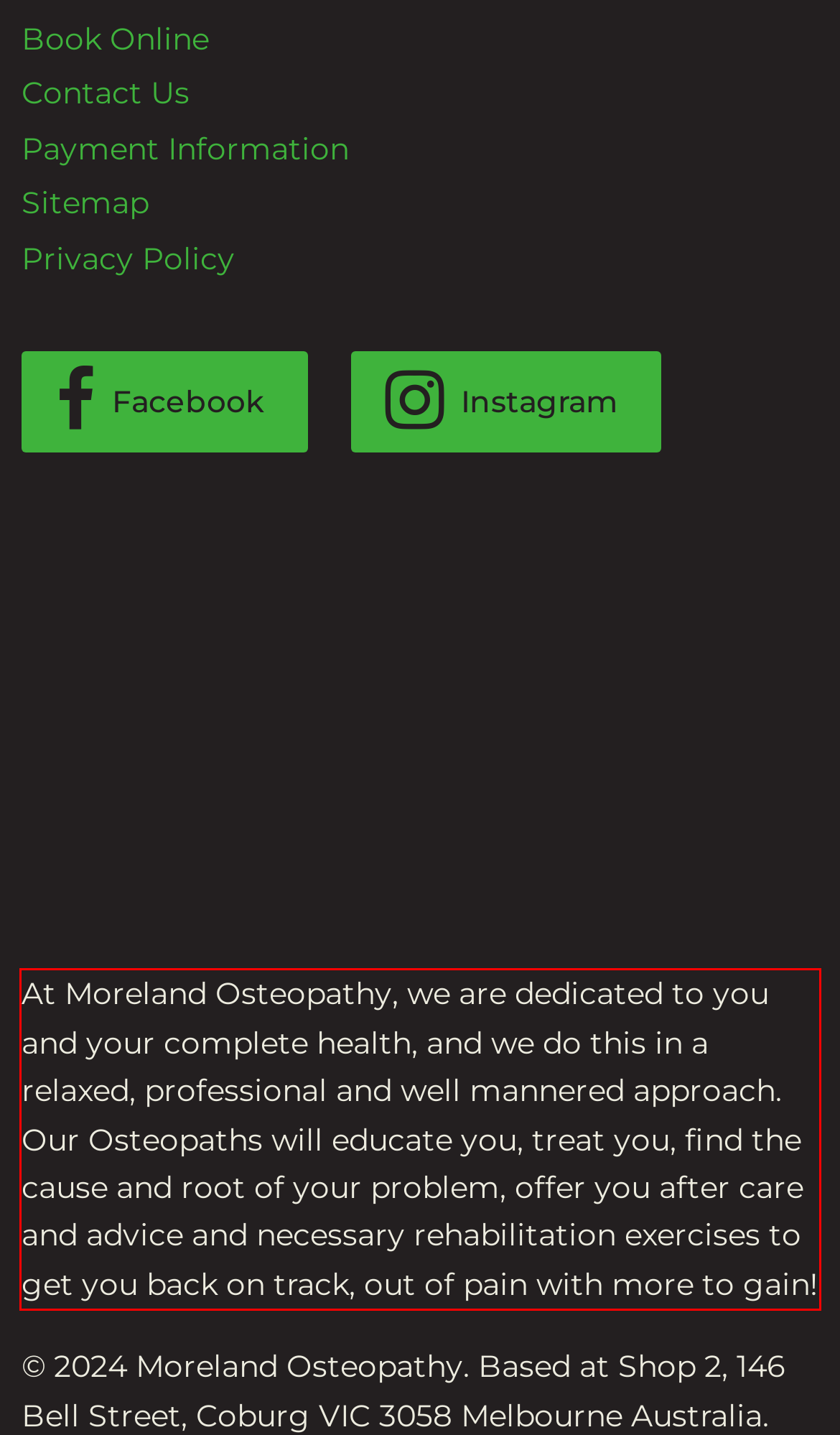You are provided with a screenshot of a webpage that includes a UI element enclosed in a red rectangle. Extract the text content inside this red rectangle.

At Moreland Osteopathy, we are dedicated to you and your complete health, and we do this in a relaxed, professional and well mannered approach. Our Osteopaths will educate you, treat you, find the cause and root of your problem, offer you after care and advice and necessary rehabilitation exercises to get you back on track, out of pain with more to gain!